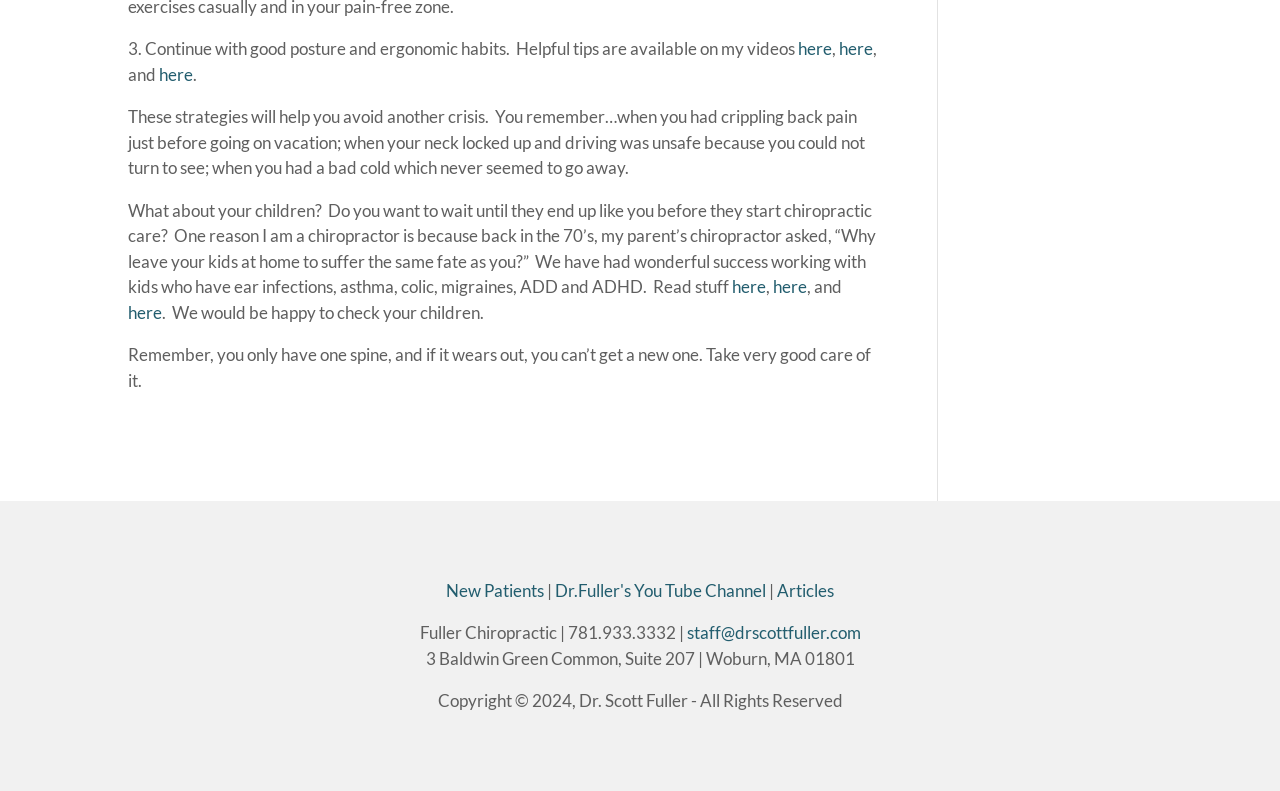Please identify the bounding box coordinates of the clickable region that I should interact with to perform the following instruction: "Visit Dr. Fuller's YouTube channel". The coordinates should be expressed as four float numbers between 0 and 1, i.e., [left, top, right, bottom].

[0.434, 0.733, 0.598, 0.76]